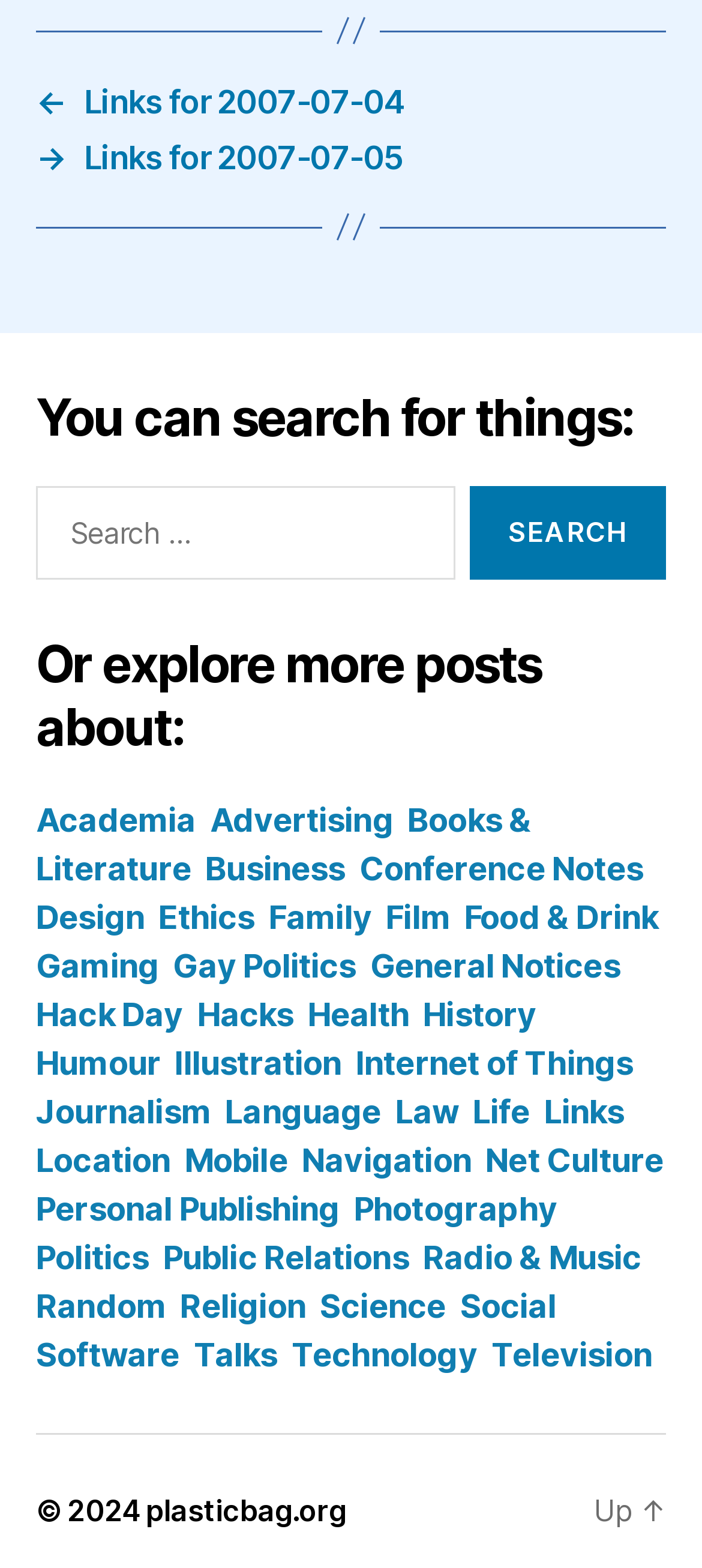Identify the bounding box coordinates of the clickable region to carry out the given instruction: "Search for something".

[0.051, 0.31, 0.949, 0.379]